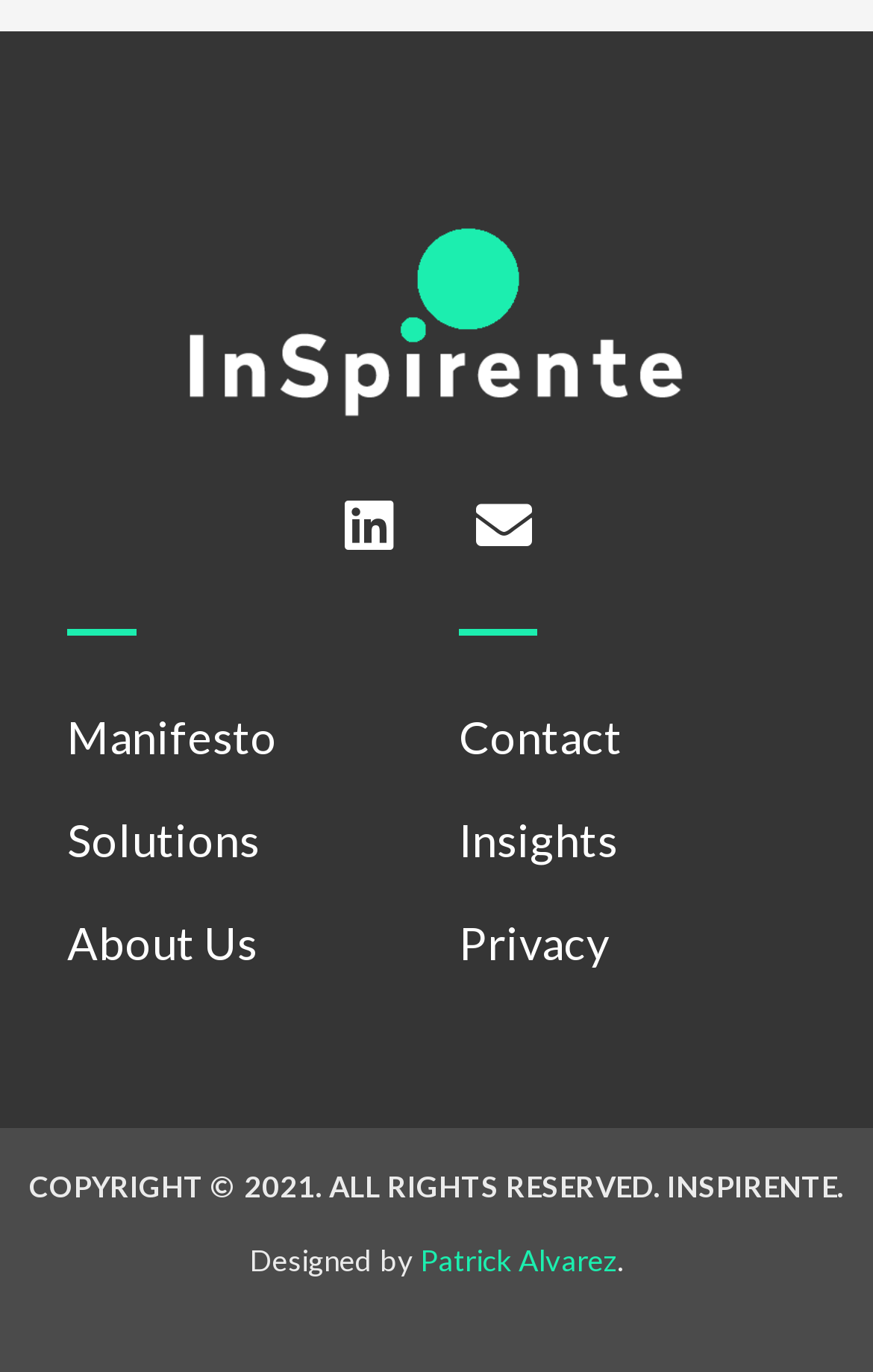How many main navigation links are there?
Refer to the image and provide a thorough answer to the question.

There are five main navigation links, namely 'Manifesto', 'Solutions', 'About Us', 'Contact', and 'Insights', located at the top center of the webpage.